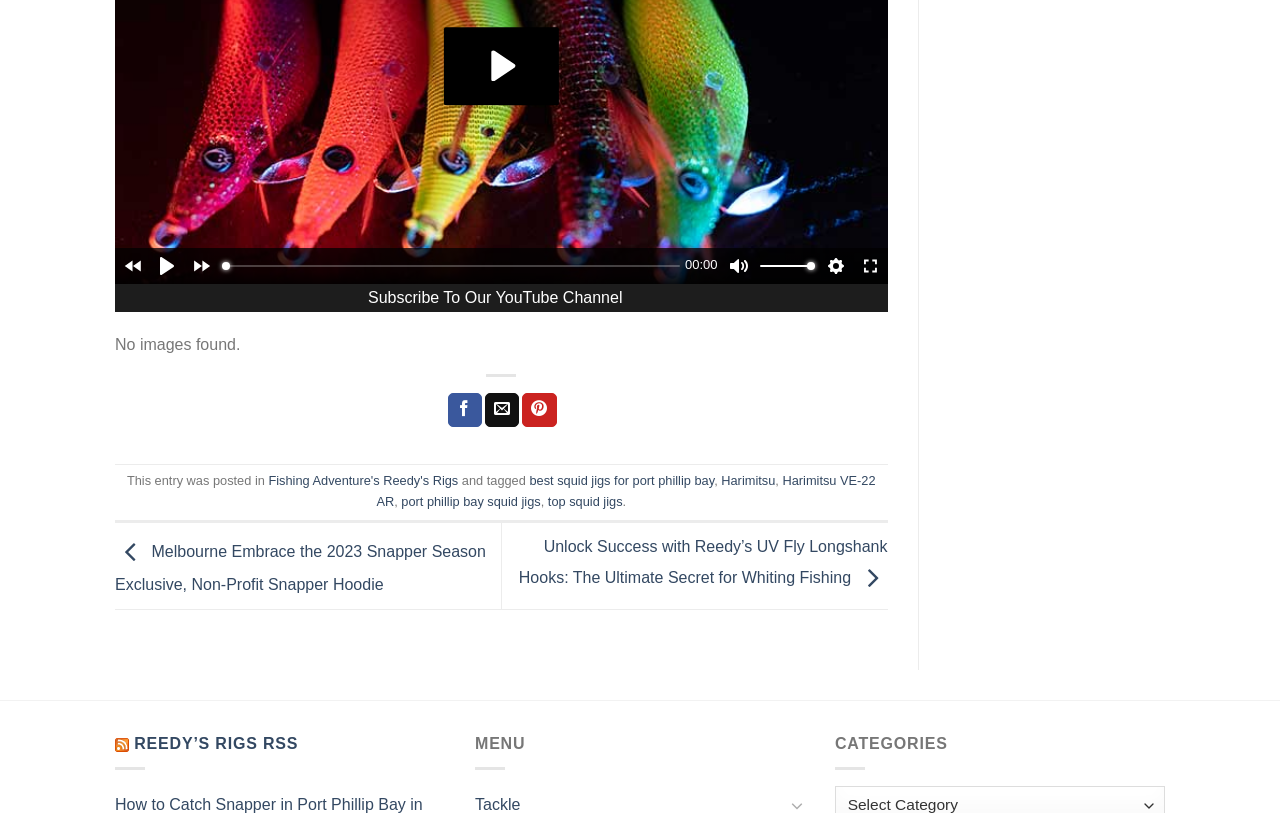Find the bounding box coordinates for the area you need to click to carry out the instruction: "Subscribe to the YouTube channel". The coordinates should be four float numbers between 0 and 1, indicated as [left, top, right, bottom].

[0.288, 0.355, 0.486, 0.376]